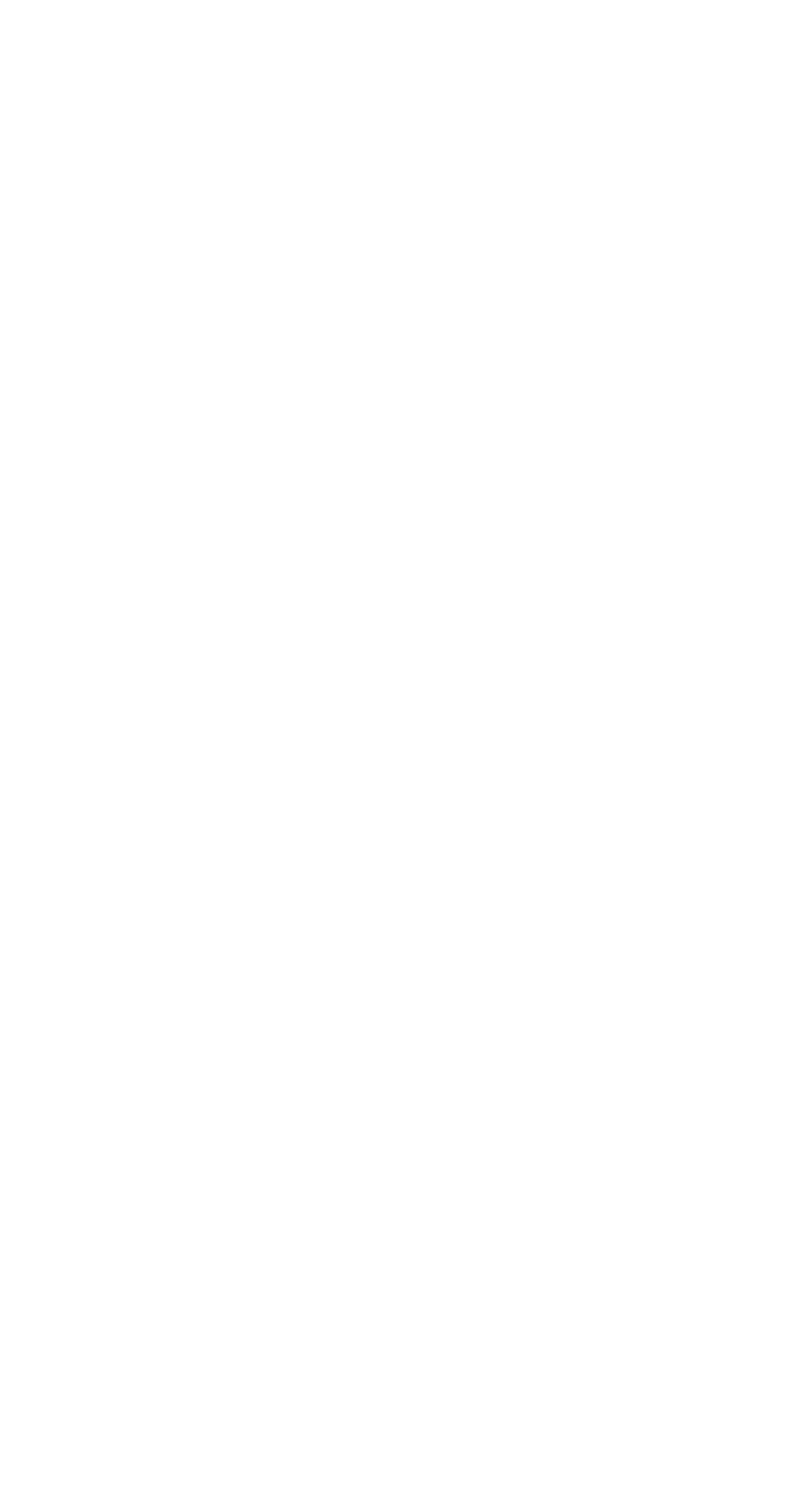From the screenshot, find the bounding box of the UI element matching this description: "By gourmetwithblakely_Admin". Supply the bounding box coordinates in the form [left, top, right, bottom], each a float between 0 and 1.

[0.115, 0.814, 0.574, 0.846]